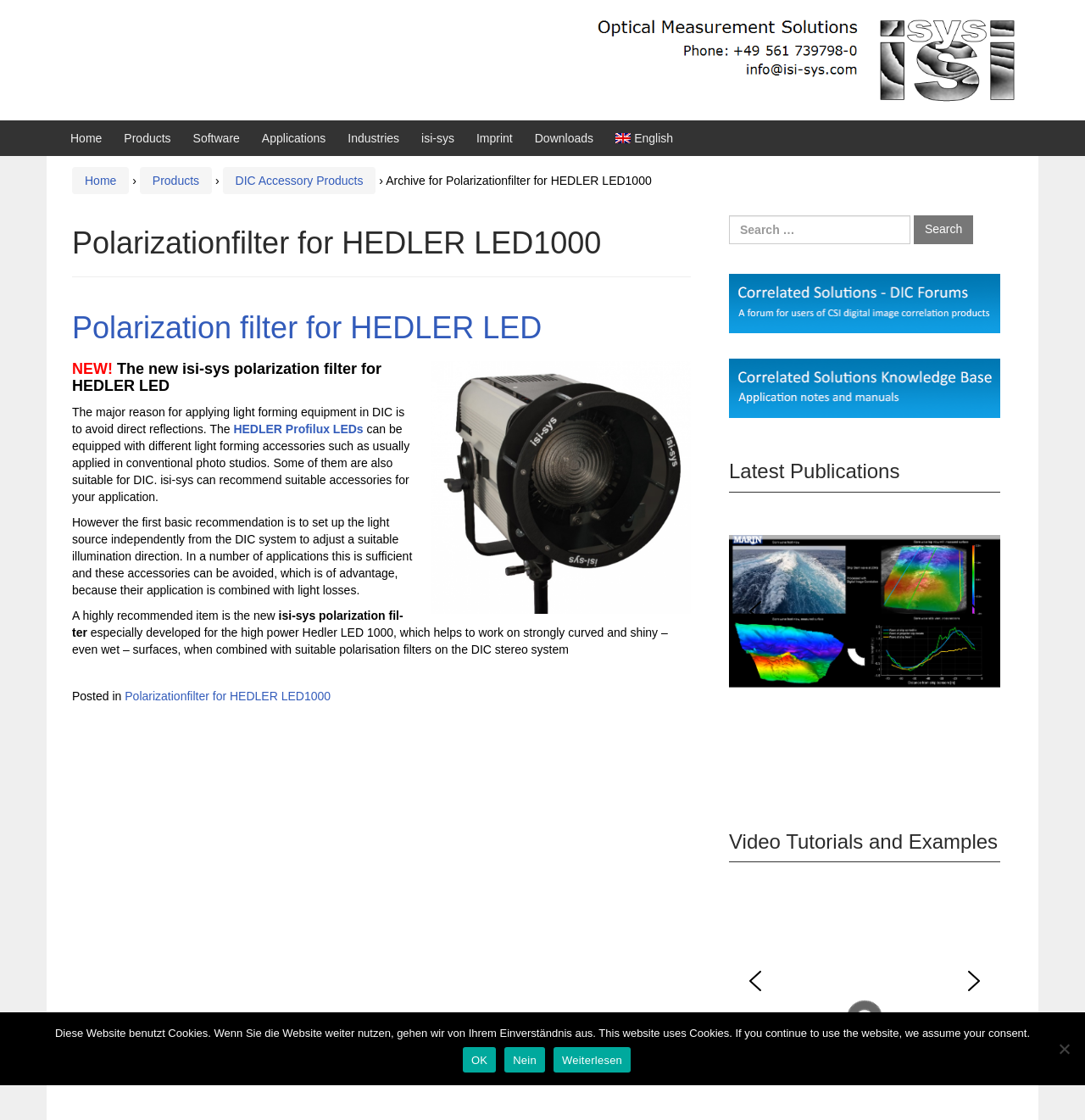Give a detailed overview of the webpage's appearance and contents.

The webpage is about a polarization filter for HEDLER LED1000, specifically the isi-sys product. At the top, there are two links to skip to content and main menu. Below that, there is a logo and a navigation menu with links to Home, Products, Software, Applications, Industries, isi-sys, Imprint, Downloads, and English.

The main content area is divided into two sections. On the left, there is a header with the title "Polarizationfilter for HEDLER LED1000" and an article section that provides detailed information about the product. The article starts with a heading "Polarization filter for HEDLER LED" and then describes the benefits of using light form equipment in DIC (Digital Image Correlation) and how isi-sys polarization filters can help. There are several paragraphs of text that explain the advantages of using these filters, including reducing light losses and improving illumination direction.

On the right side, there is a search box with a label "Search for:" and a button to submit the search query. Below the search box, there are links to latest publications and video tutorials and examples. There are also buttons to navigate through the publications and tutorials.

At the bottom of the page, there is a footer section with a copyright notice and links to social media or other related websites. There is also a cookie notice dialog that appears at the bottom of the page, informing users about the use of cookies on the website and providing options to accept or decline.

Throughout the page, there are several images, including the isi-sys logo, navigation menu icons, and buttons for searching, navigating, and submitting forms.